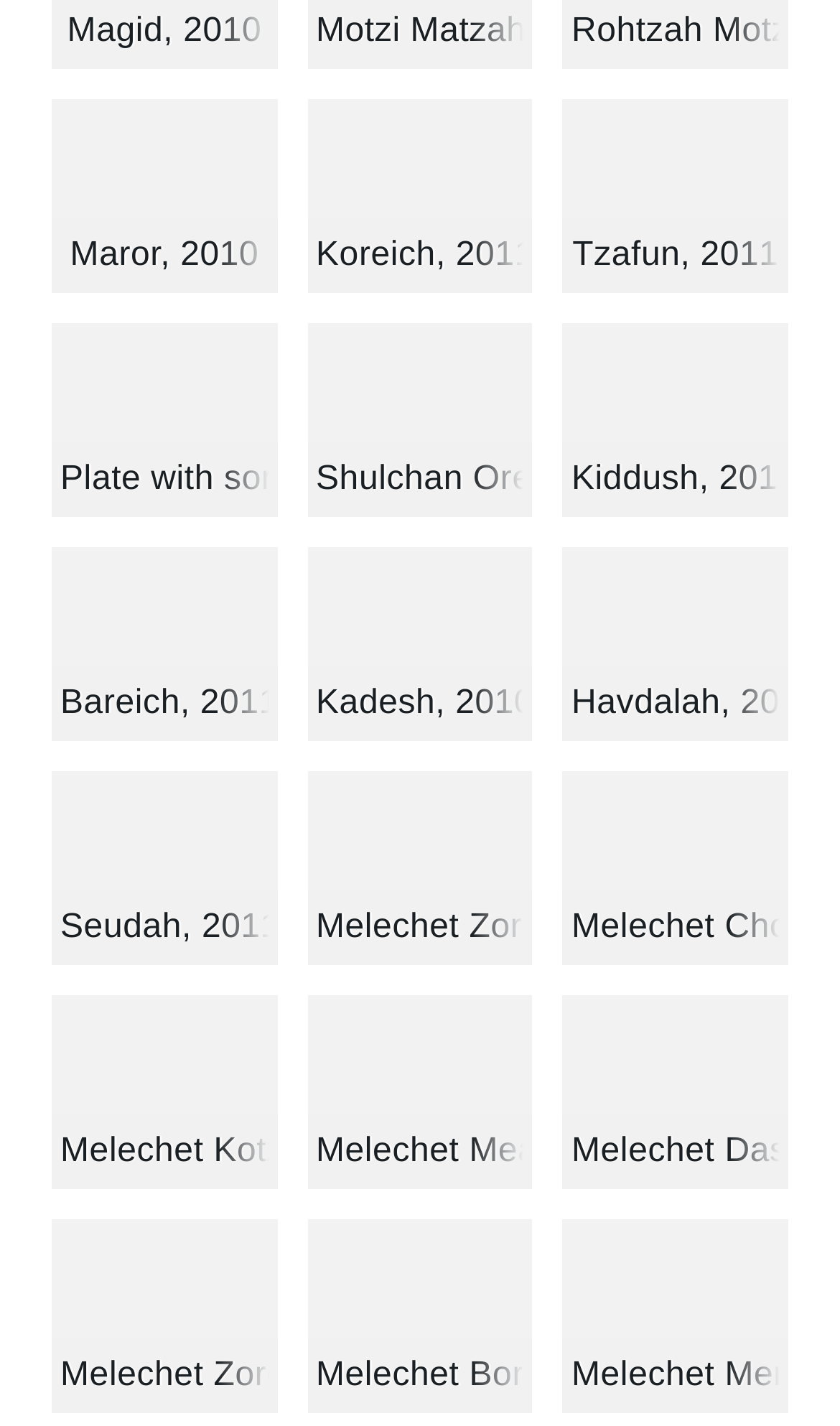What is the caption of the first image?
Answer the question with a detailed and thorough explanation.

The first image has an empty caption, as indicated by the figcaption element with no text content.